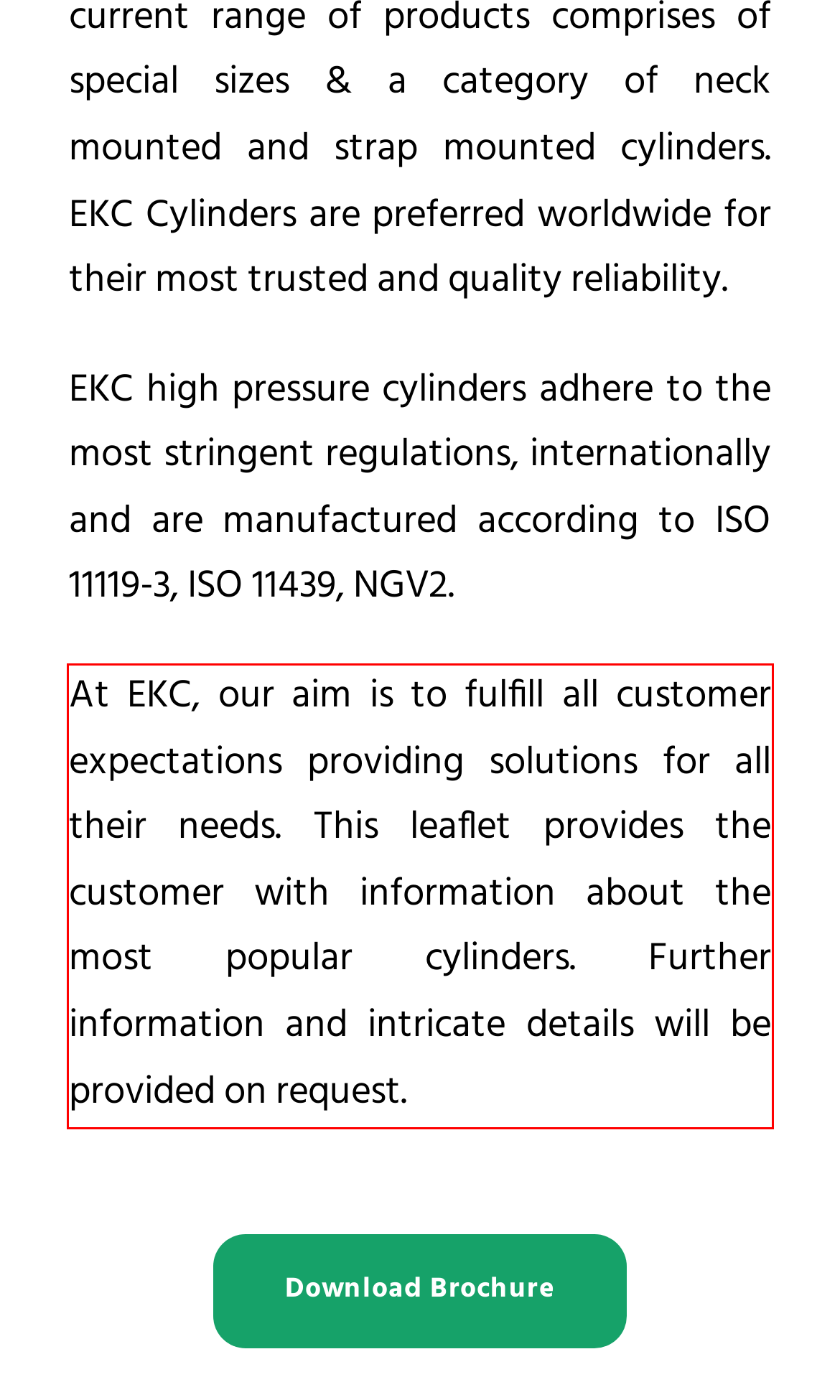Please recognize and transcribe the text located inside the red bounding box in the webpage image.

At EKC, our aim is to fulfill all customer expectations providing solutions for all their needs. This leaflet provides the customer with information about the most popular cylinders. Further information and intricate details will be provided on request.